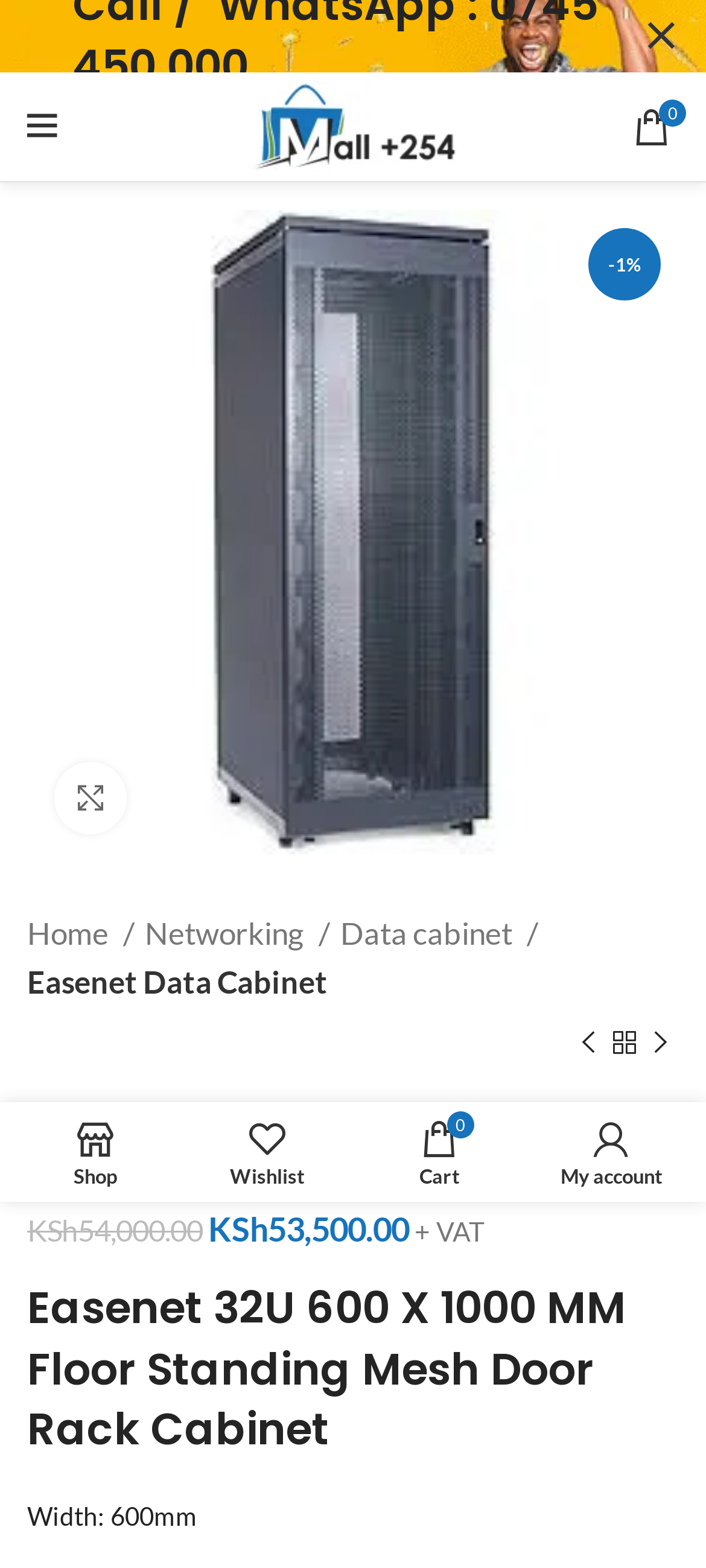Determine the bounding box coordinates for the clickable element to execute this instruction: "check comments on article posted 4 years ago". Provide the coordinates as four float numbers between 0 and 1, i.e., [left, top, right, bottom].

None